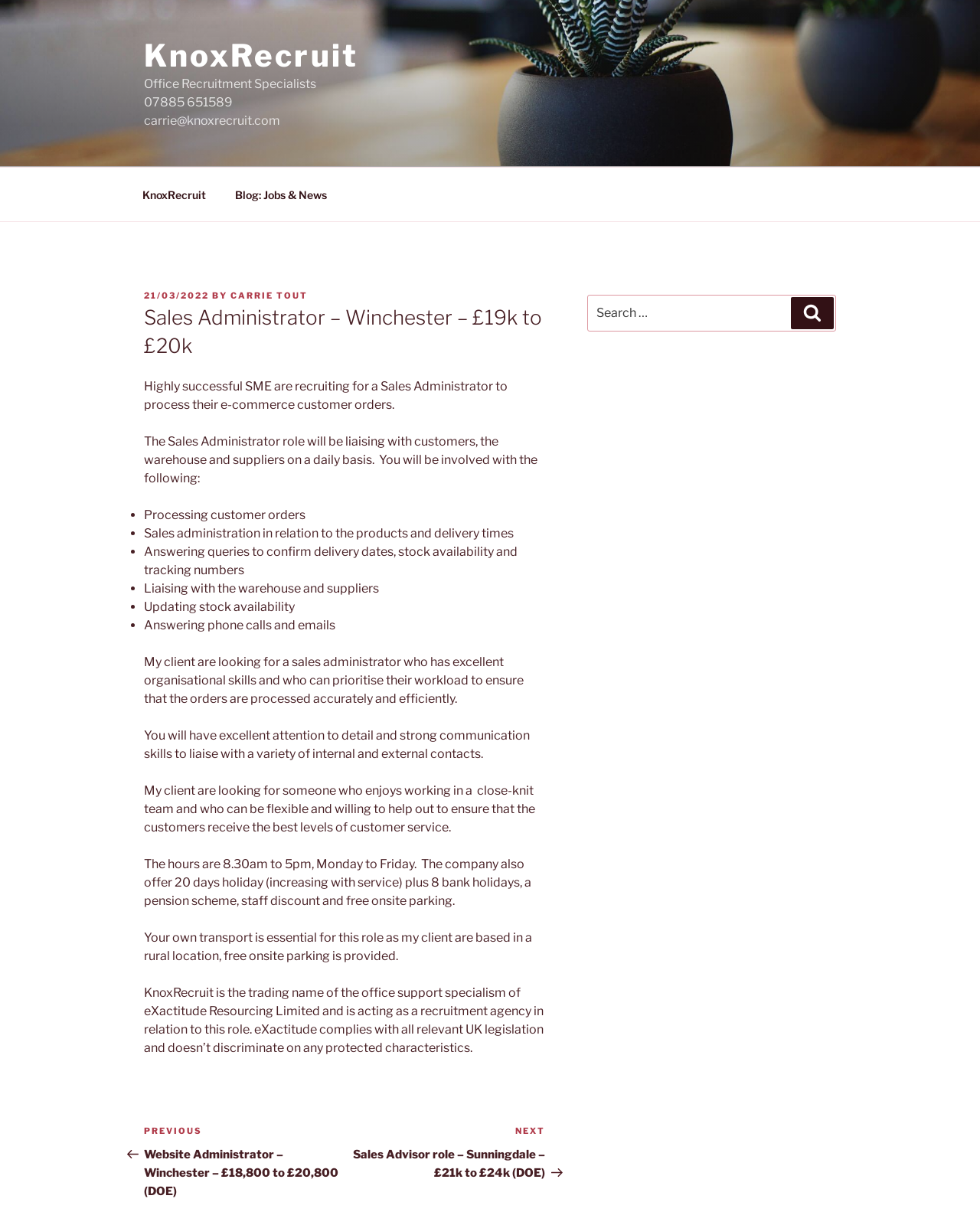Describe all significant elements and features of the webpage.

This webpage is a job posting for a Sales Administrator position at a highly successful SME in Winchester, with a salary range of £19k to £20k. The page is divided into several sections. At the top, there is a navigation menu with links to the company's homepage, blog, and other job postings. Below the navigation menu, there is a main section that contains the job posting details.

The job posting details are organized into several paragraphs, with headings and bullet points. The first paragraph introduces the job role and its responsibilities, including processing customer orders, sales administration, and liaising with the warehouse and suppliers. The second paragraph lists the key responsibilities of the job in bullet points, including processing customer orders, answering queries, and updating stock availability.

The third paragraph describes the ideal candidate for the job, including excellent organizational skills, attention to detail, and strong communication skills. The fourth paragraph outlines the benefits of the job, including the hours, holiday allowance, pension scheme, staff discount, and free onsite parking.

At the bottom of the page, there is a navigation section with links to previous and next job postings. On the right-hand side of the page, there is a search box where users can search for other job postings.

There are several links on the page, including links to the company's homepage, blog, and other job postings. There are also several static text elements, including the job title, company name, and contact information. The page has a clean and organized layout, making it easy to read and navigate.